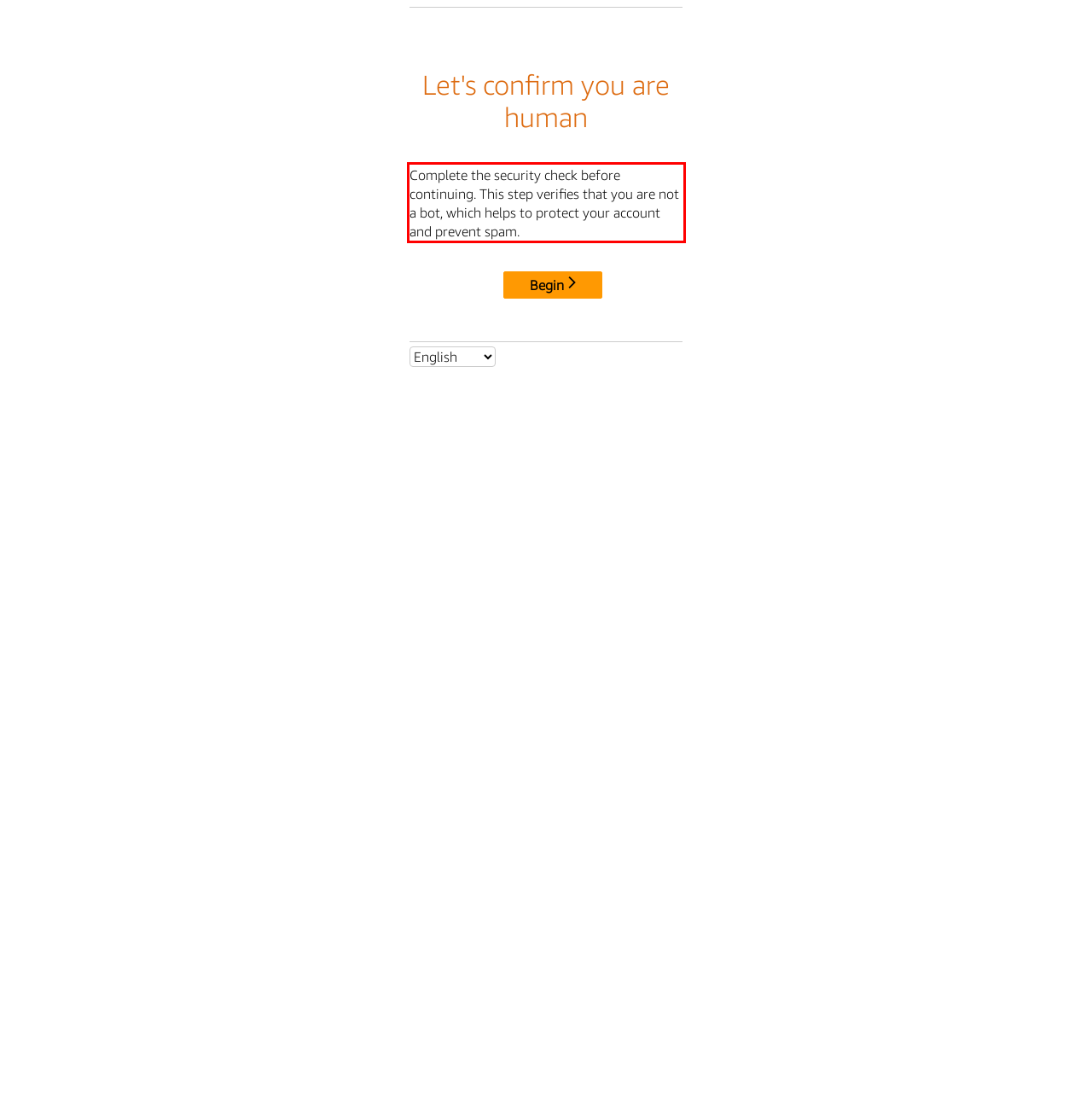Please use OCR to extract the text content from the red bounding box in the provided webpage screenshot.

Complete the security check before continuing. This step verifies that you are not a bot, which helps to protect your account and prevent spam.